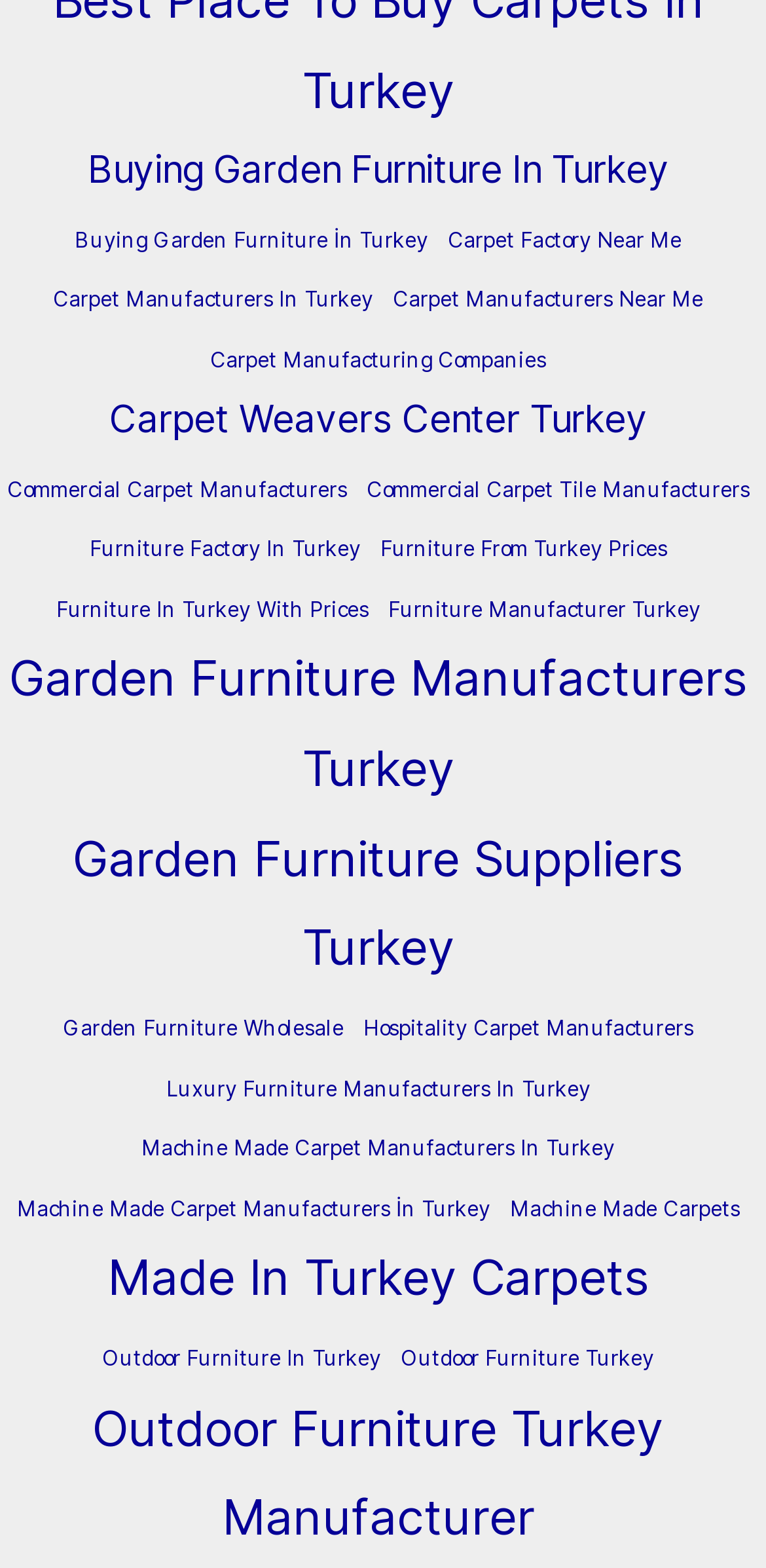Find the bounding box coordinates of the clickable area that will achieve the following instruction: "Explore garden furniture wholesale".

[0.082, 0.644, 0.449, 0.669]